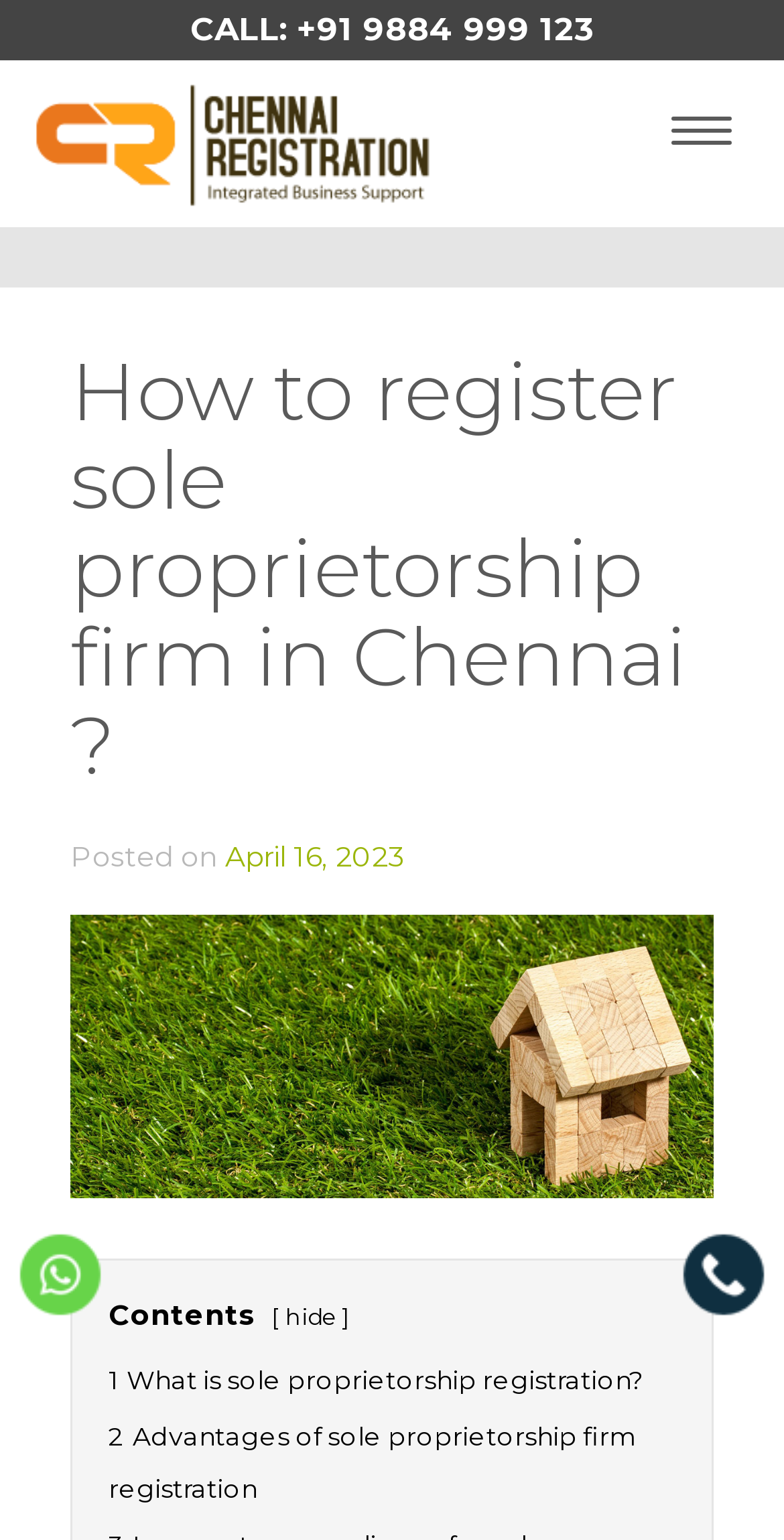Pinpoint the bounding box coordinates of the clickable area necessary to execute the following instruction: "View Whatsapp". The coordinates should be given as four float numbers between 0 and 1, namely [left, top, right, bottom].

[0.026, 0.802, 0.128, 0.854]